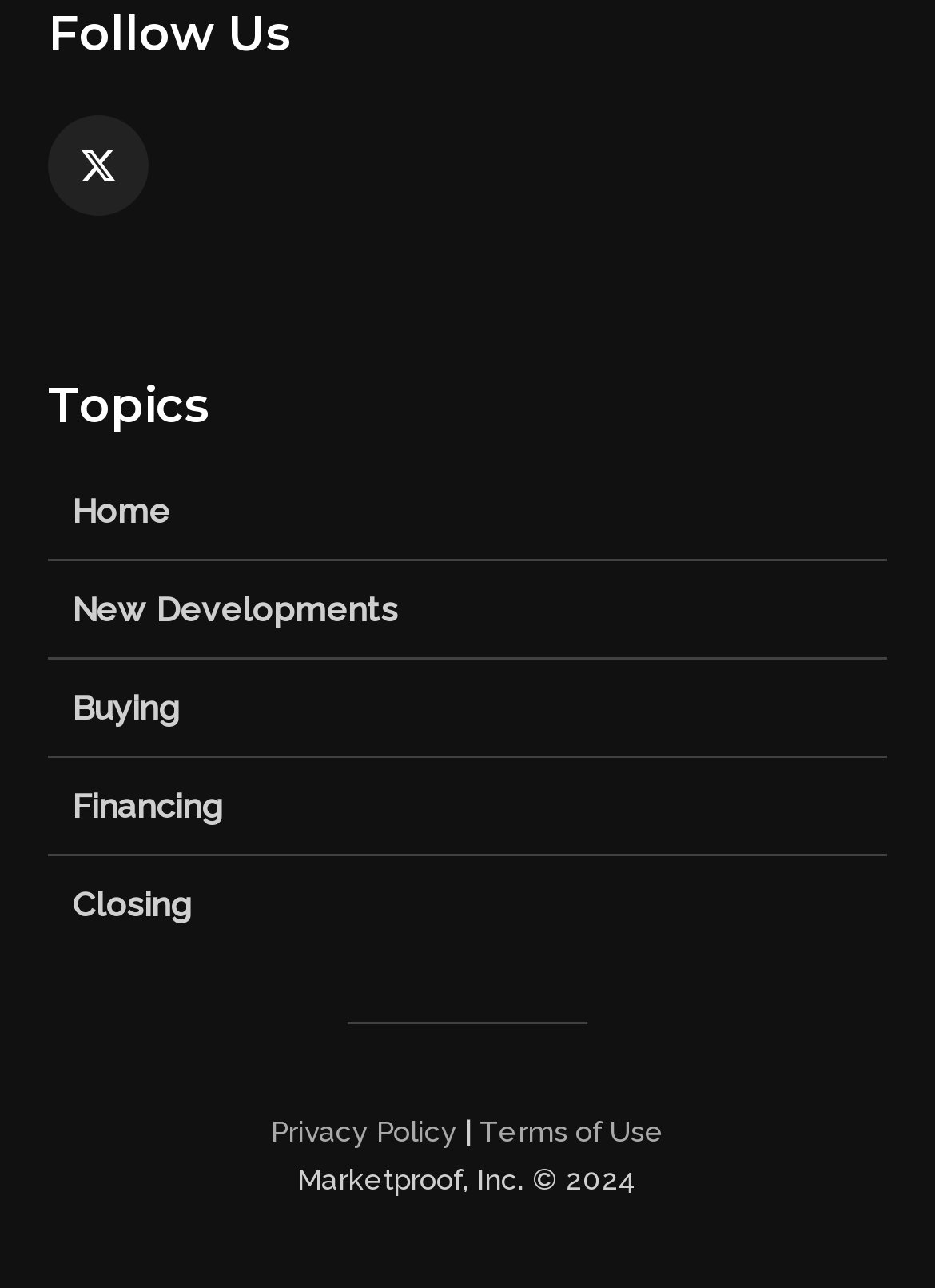Provide a single word or phrase answer to the question: 
What is the last link in the middle section?

Closing